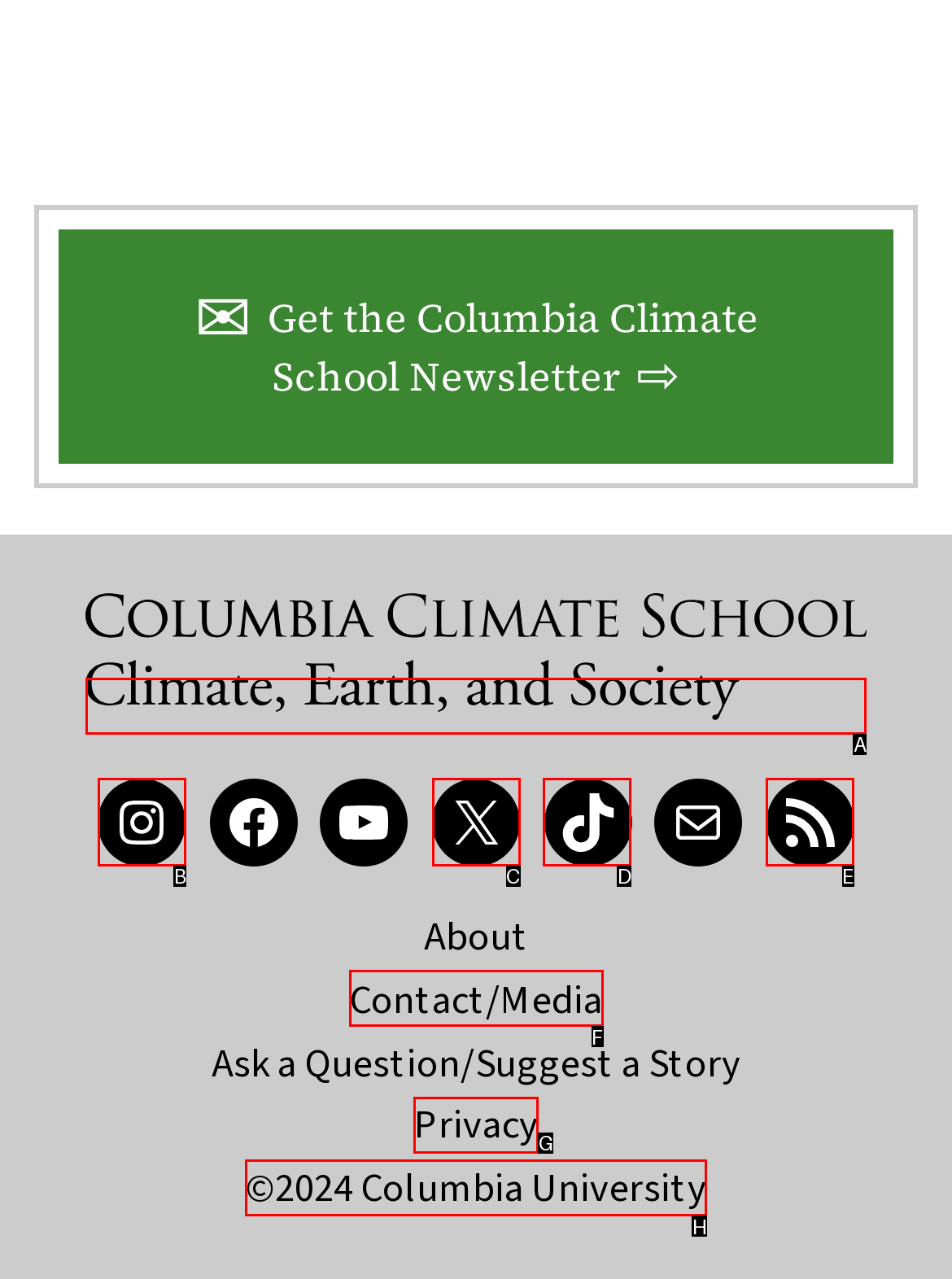Tell me the correct option to click for this task: Visit the Columbia Climate School homepage
Write down the option's letter from the given choices.

A